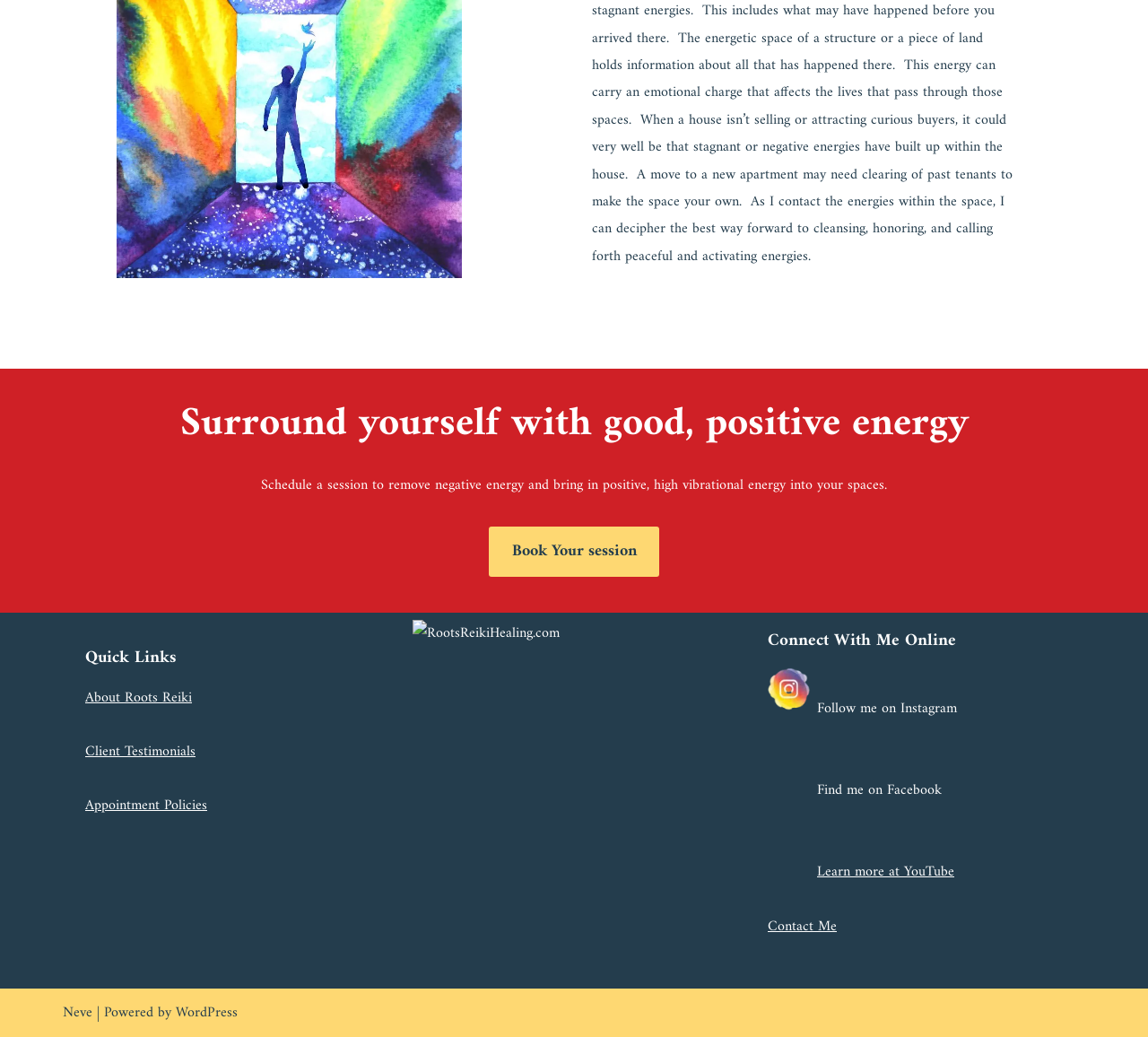Find the bounding box coordinates of the UI element according to this description: "Learn more at YouTube".

[0.712, 0.829, 0.831, 0.853]